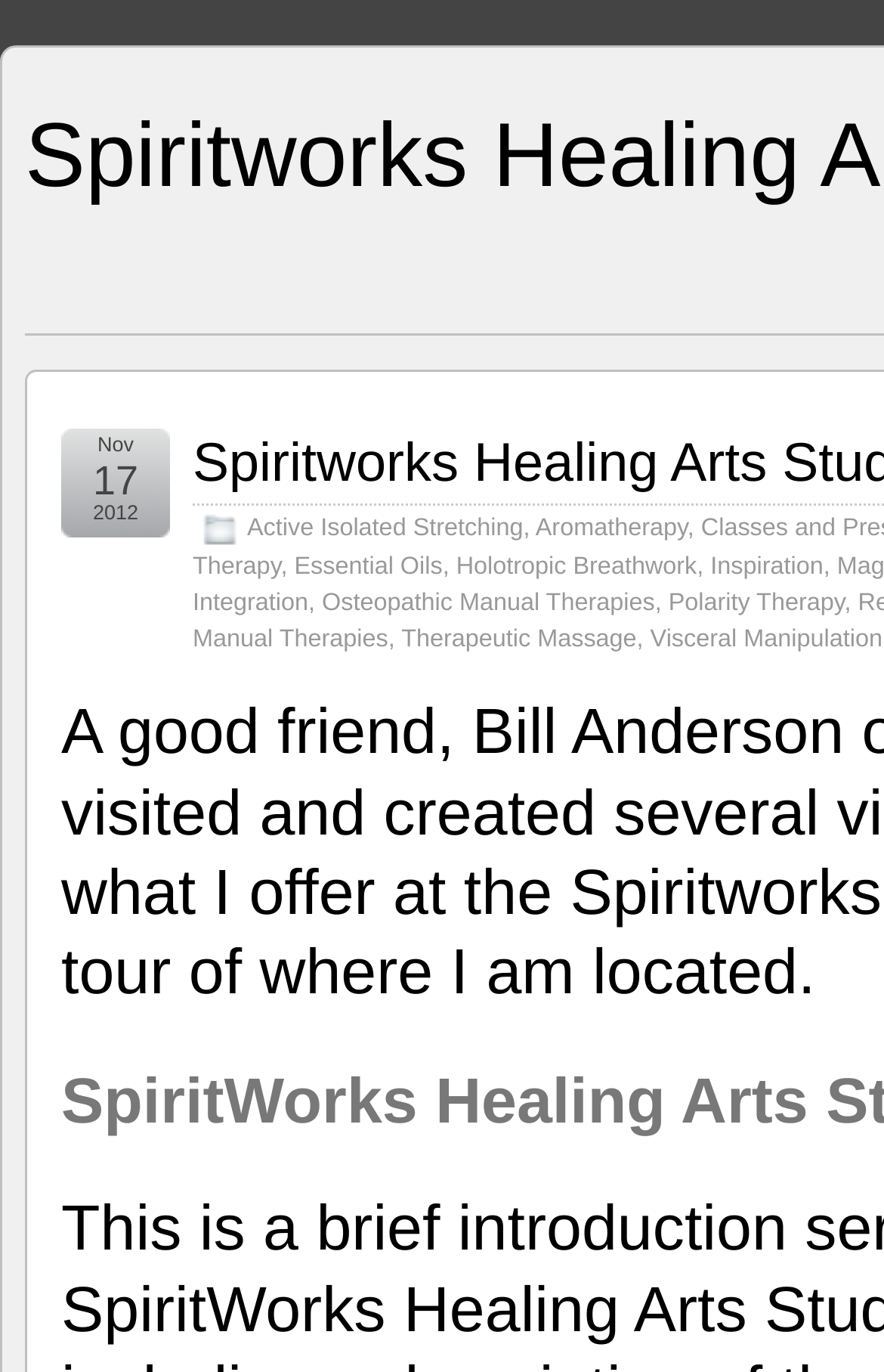How many therapies are listed?
Look at the image and respond with a single word or a short phrase.

10